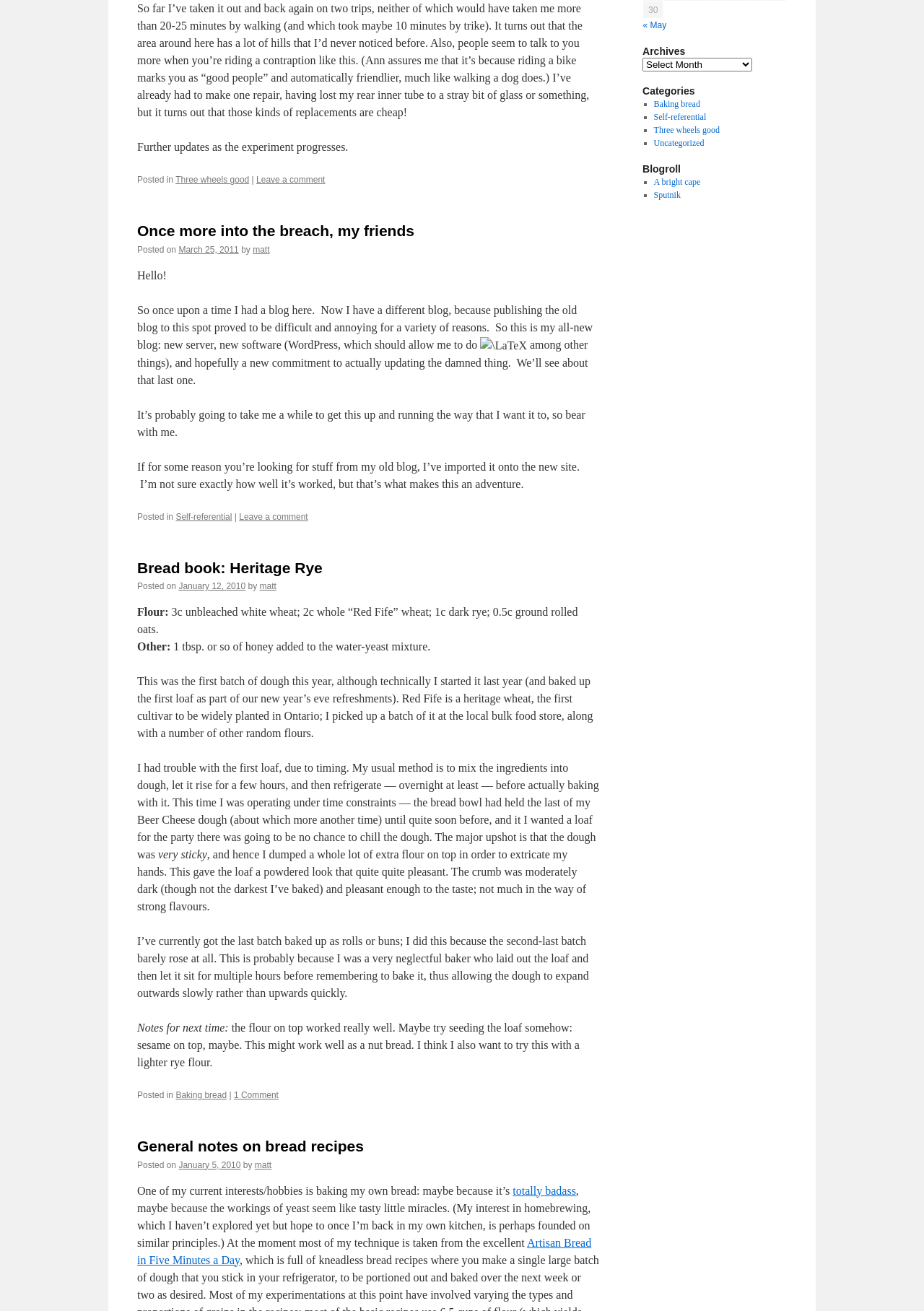Predict the bounding box for the UI component with the following description: "Leave a comment".

[0.259, 0.39, 0.333, 0.398]